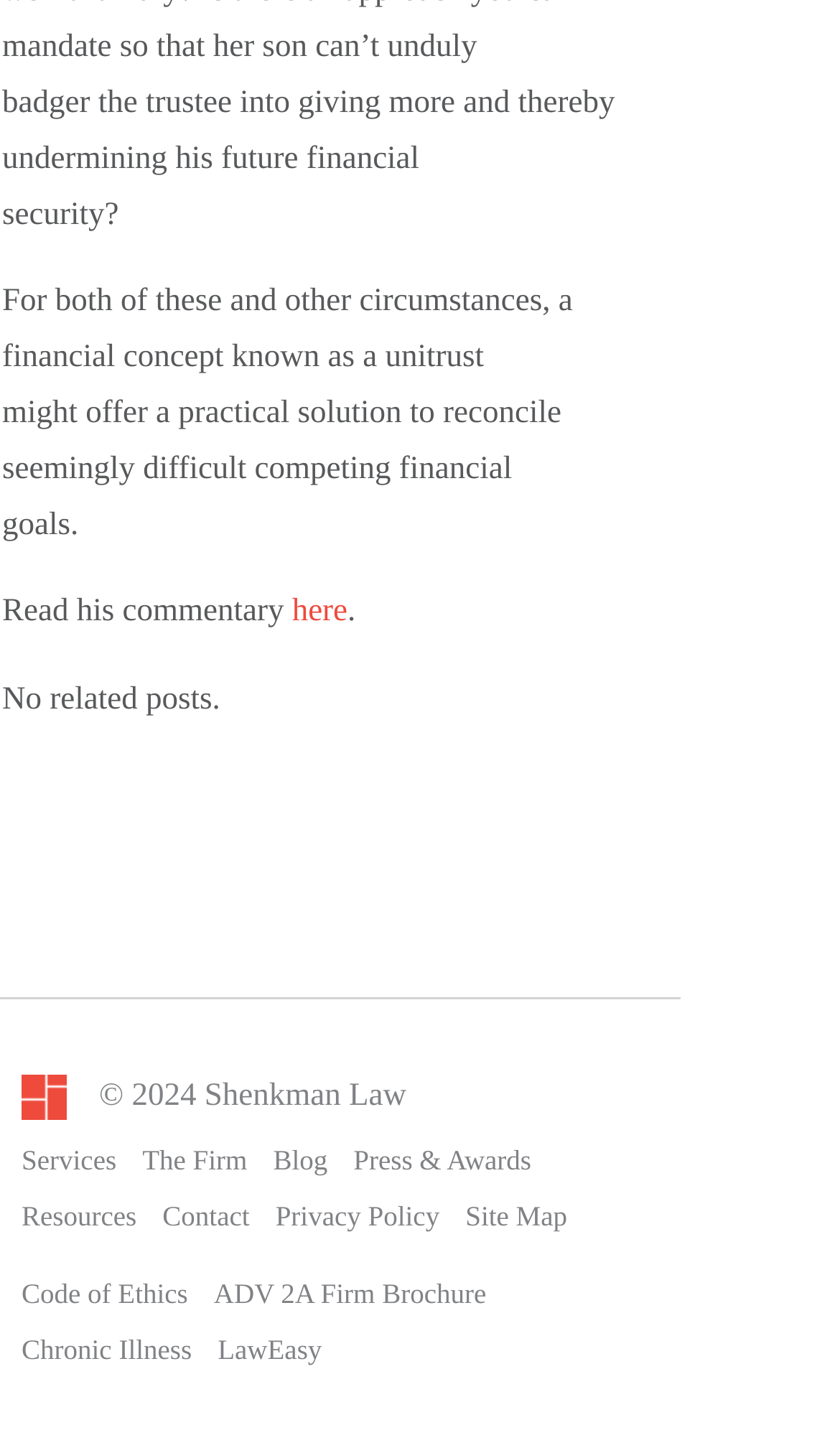Pinpoint the bounding box coordinates of the area that must be clicked to complete this instruction: "View the Blog".

[0.325, 0.787, 0.39, 0.809]